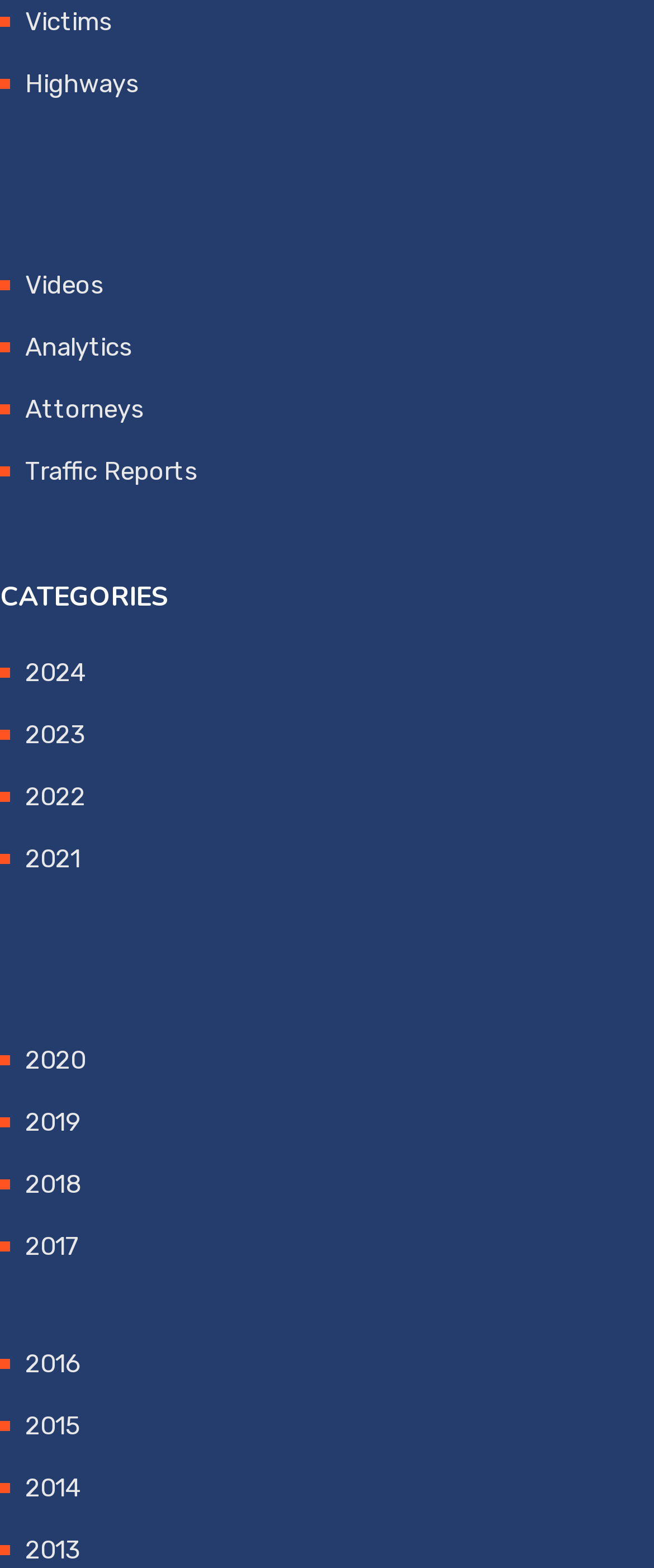Specify the bounding box coordinates of the area to click in order to execute this command: 'Browse traffic reports'. The coordinates should consist of four float numbers ranging from 0 to 1, and should be formatted as [left, top, right, bottom].

[0.038, 0.291, 0.303, 0.31]